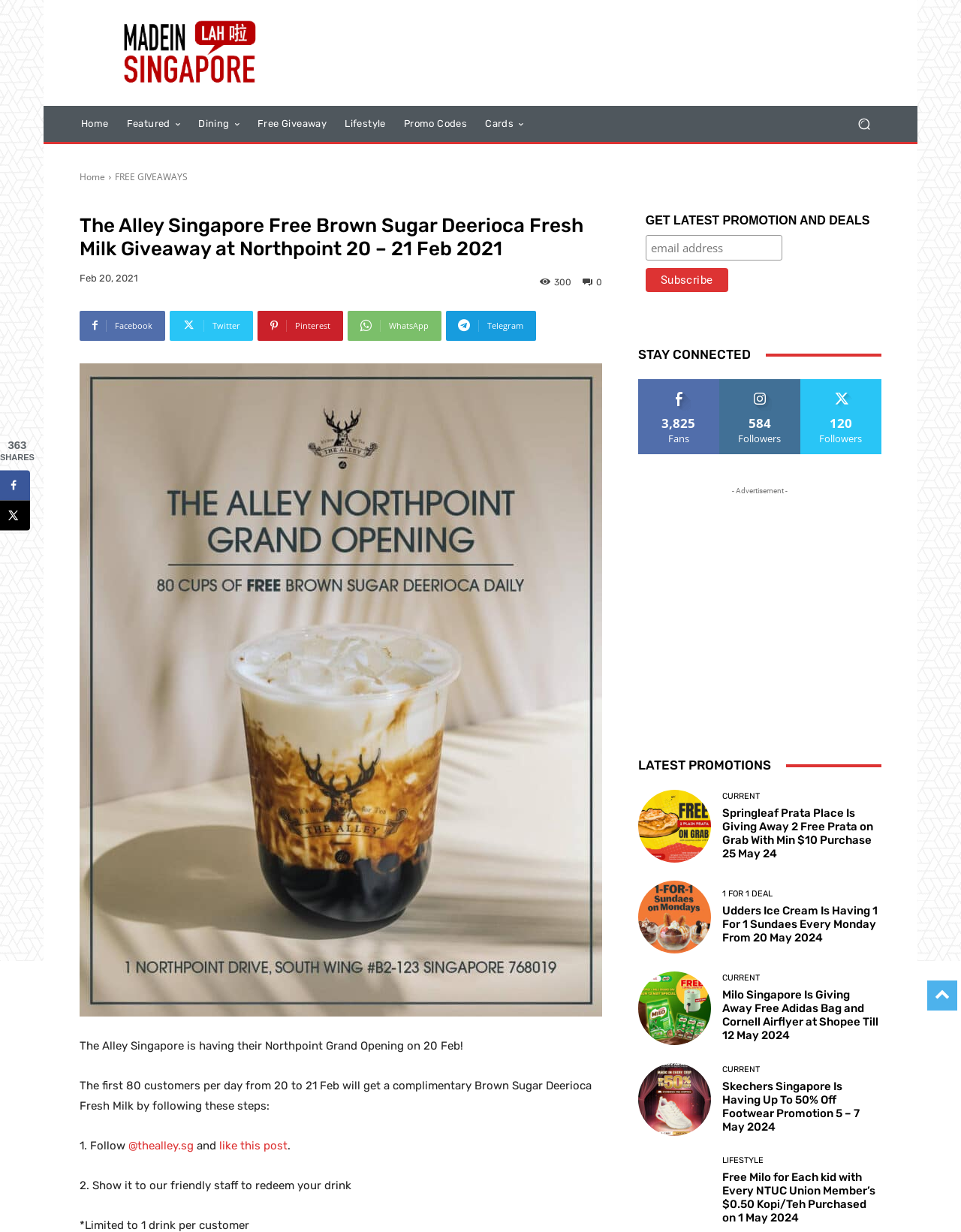Find the bounding box coordinates of the clickable area required to complete the following action: "Click on About us".

None